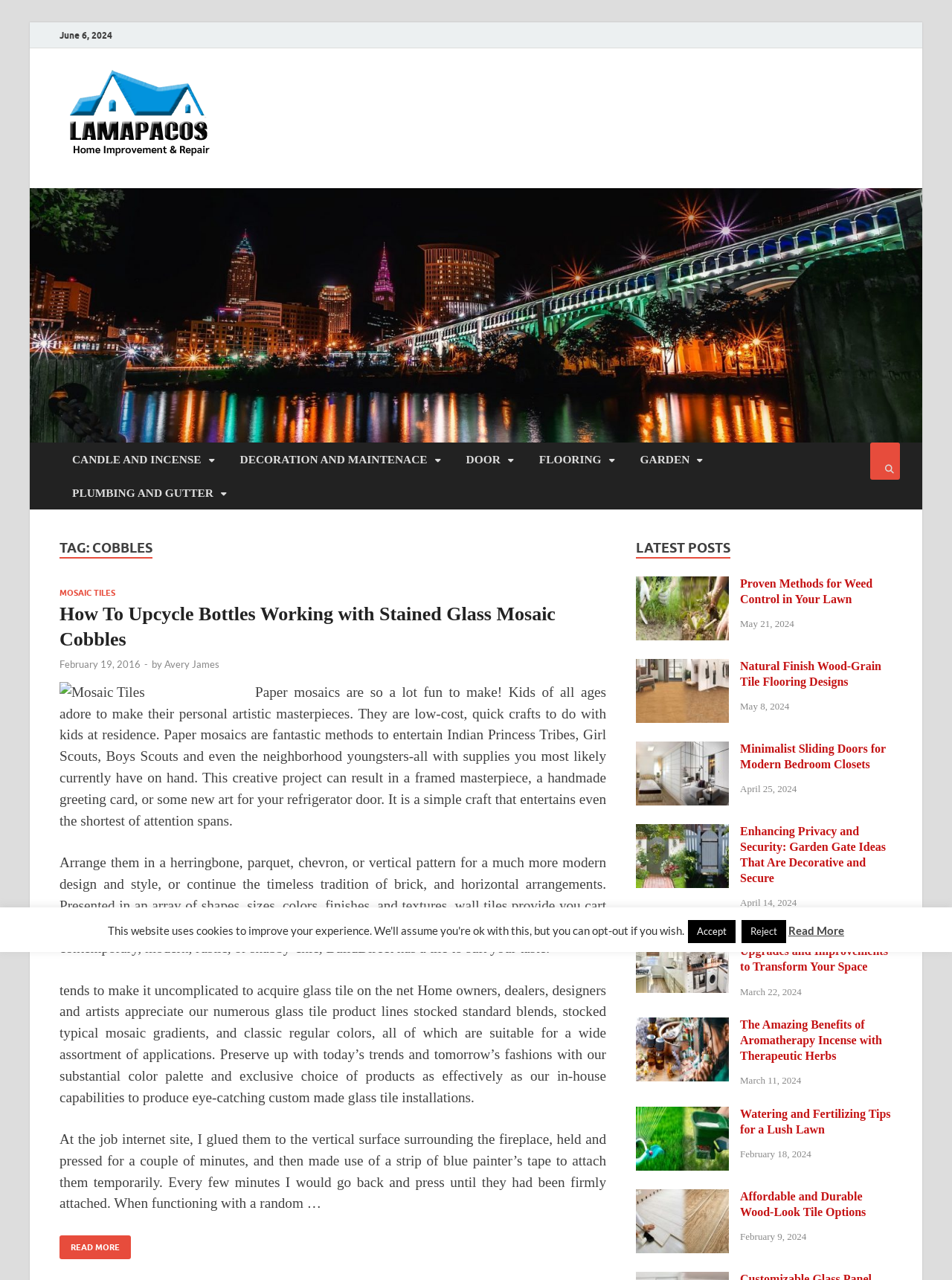What is the main topic of the article?
Refer to the image and give a detailed response to the question.

The main topic of the article is upcycling bottles with stained glass mosaic cobbles, which is indicated by the heading 'How To Upcycle Bottles Working with Stained Glass Mosaic Cobbles' and the content of the article that discusses the process of upcycling bottles with stained glass mosaic cobbles.